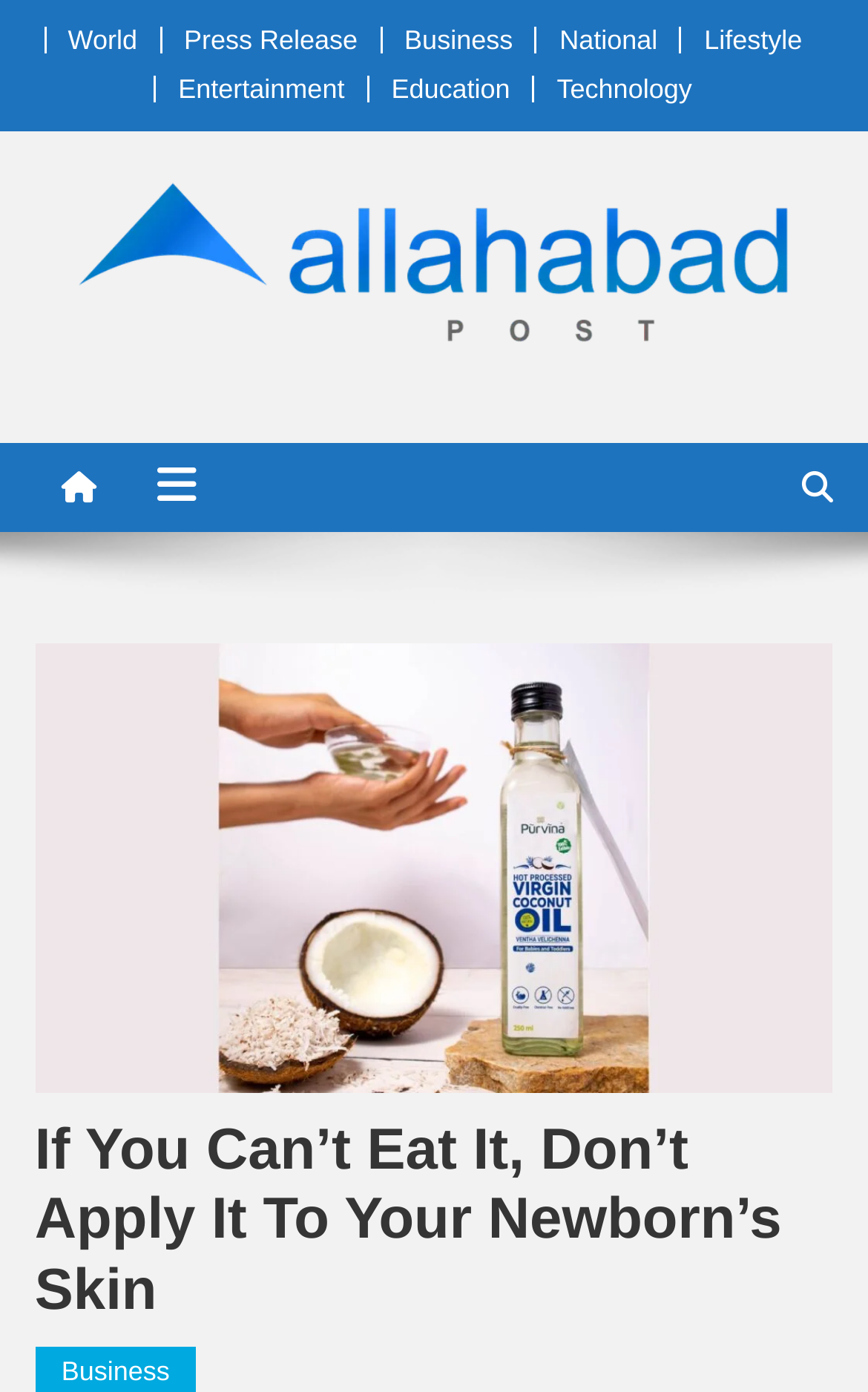Find the bounding box coordinates of the element you need to click on to perform this action: 'contact via phone'. The coordinates should be represented by four float values between 0 and 1, in the format [left, top, right, bottom].

None